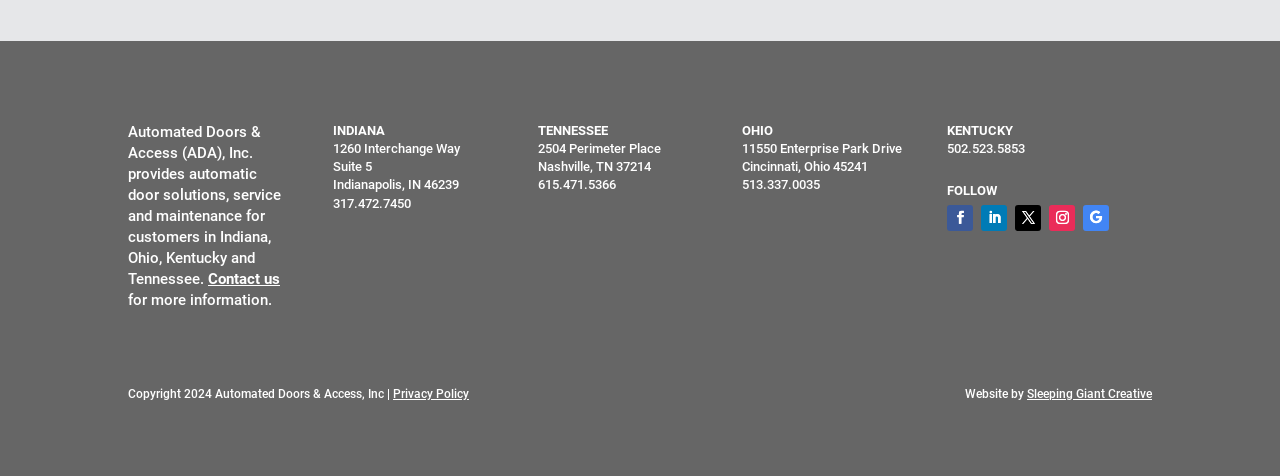Pinpoint the bounding box coordinates of the element to be clicked to execute the instruction: "View Privacy Policy".

[0.307, 0.813, 0.366, 0.843]